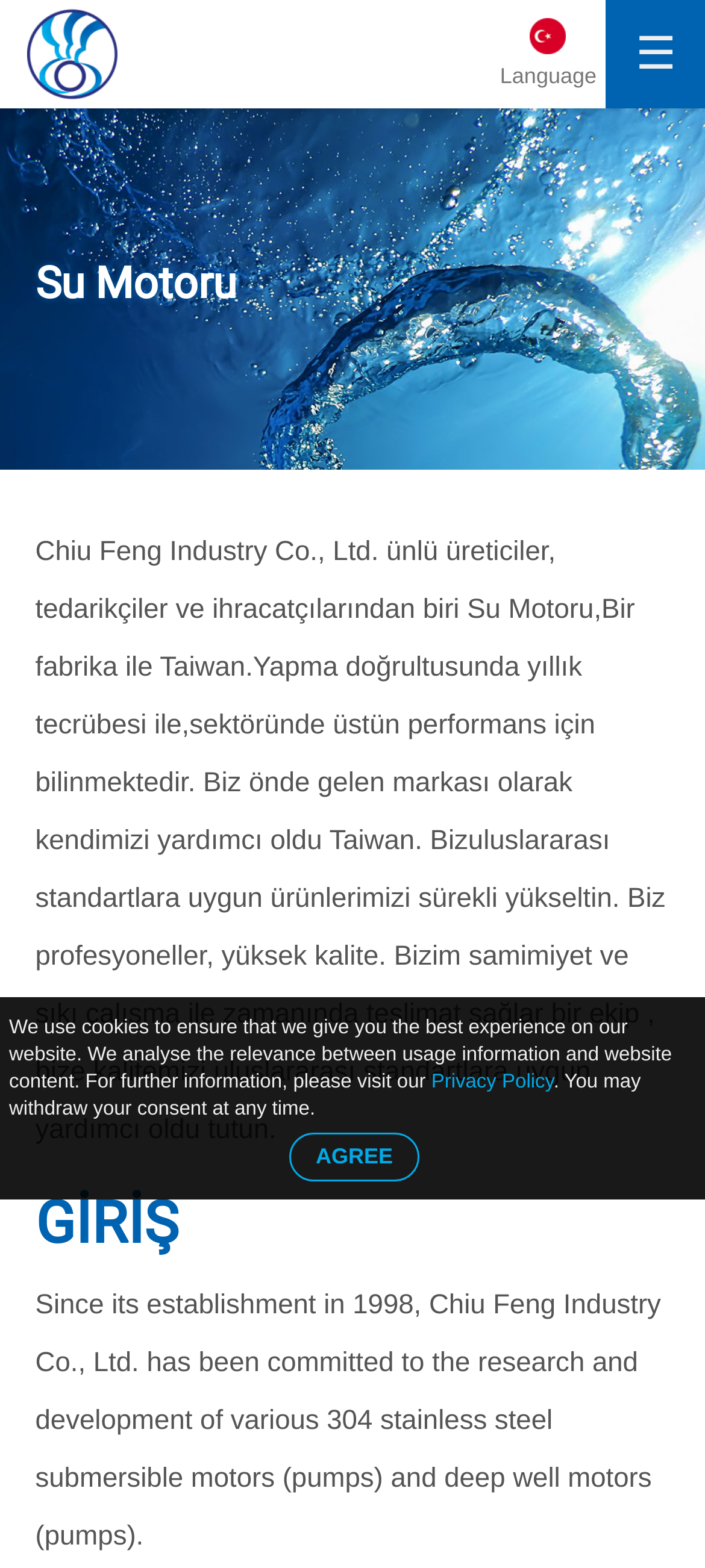Determine the bounding box coordinates of the clickable region to follow the instruction: "Change language".

[0.696, 0.0, 0.859, 0.069]